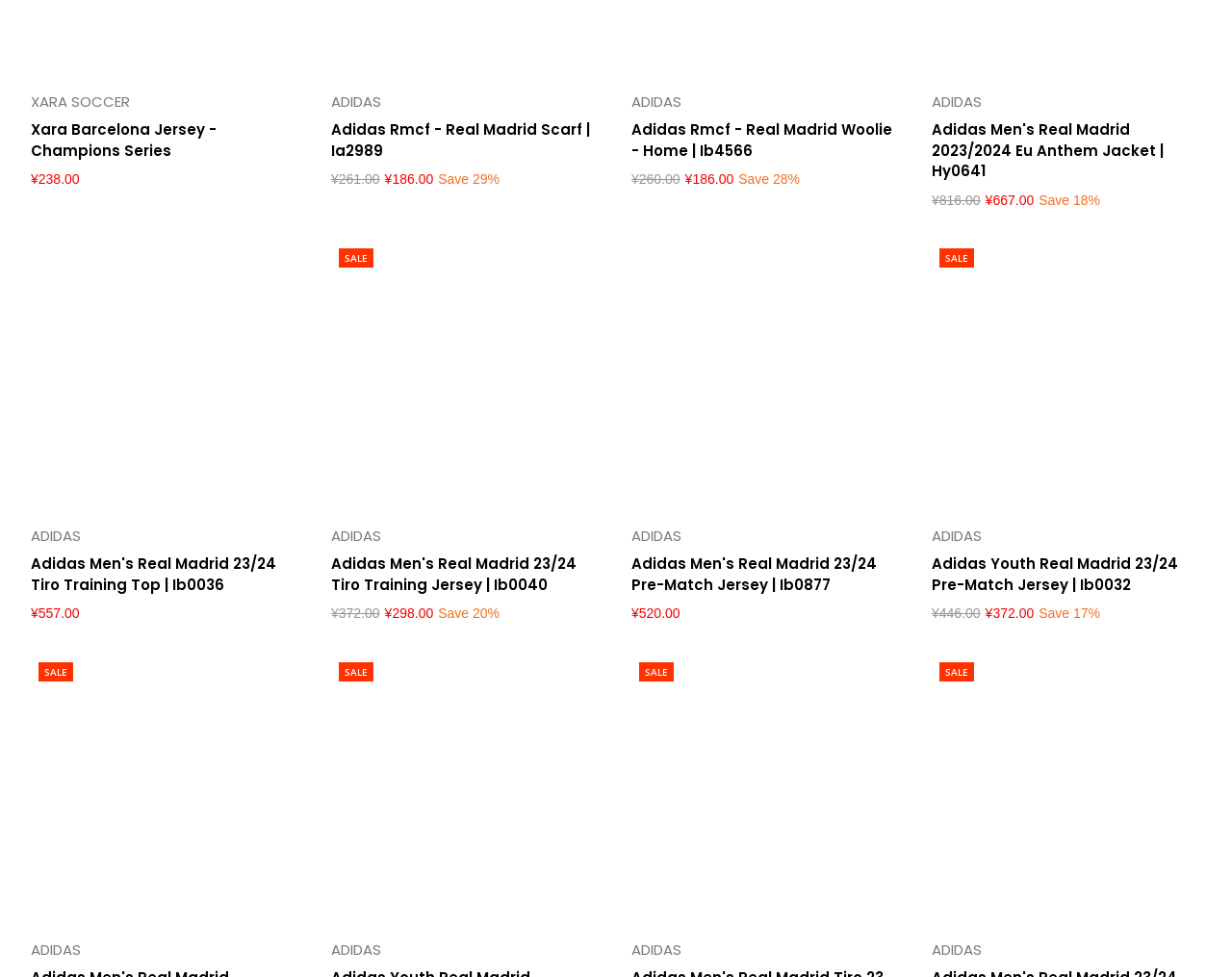Identify the bounding box coordinates for the region of the element that should be clicked to carry out the instruction: "View details of ADIDAS Adidas Youth Real Madrid 23/24 Pre-match Jersey". The bounding box coordinates should be four float numbers between 0 and 1, i.e., [left, top, right, bottom].

[0.756, 0.538, 0.975, 0.638]